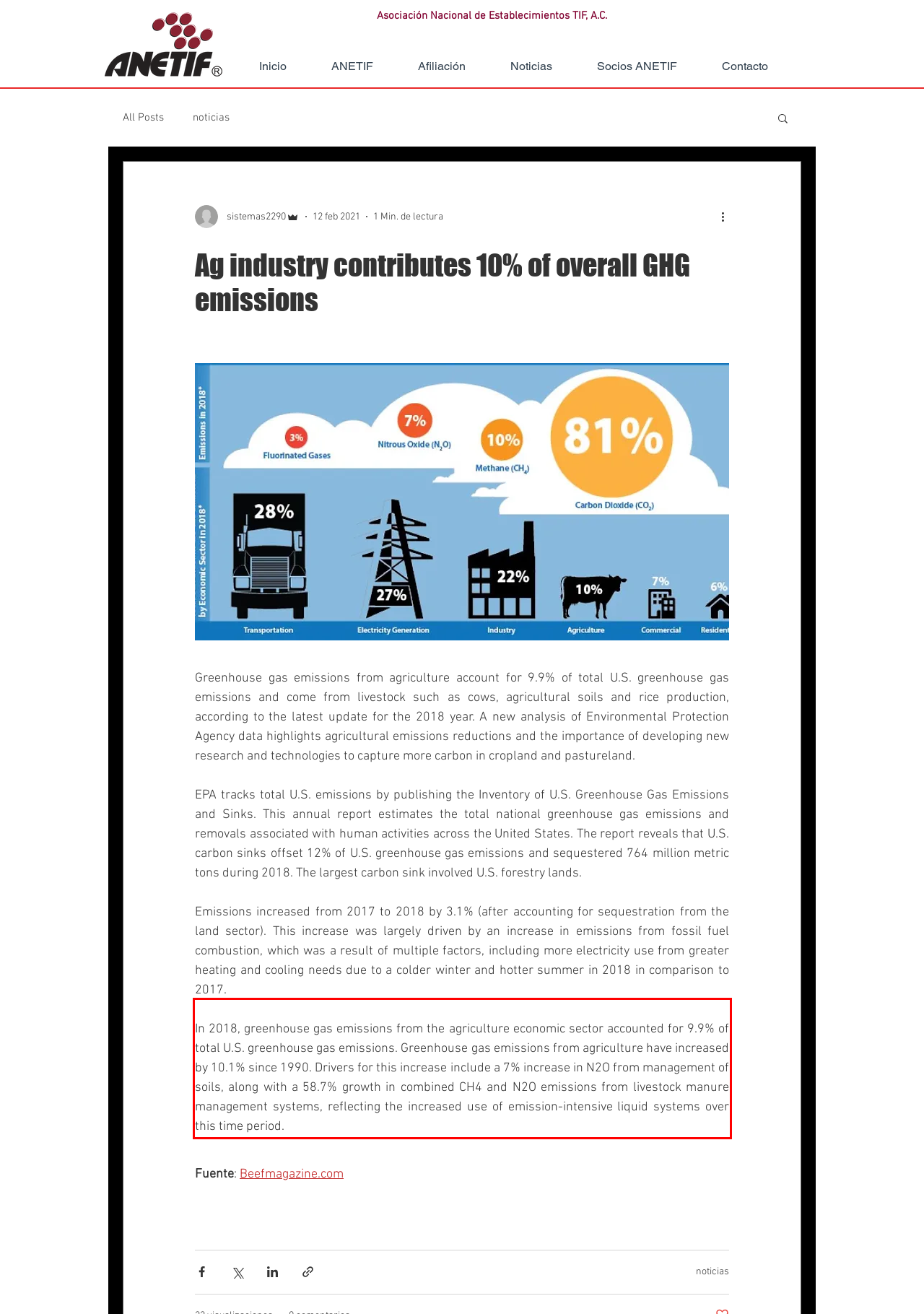Please analyze the screenshot of a webpage and extract the text content within the red bounding box using OCR.

In 2018, greenhouse gas emissions from the agriculture economic sector accounted for 9.9% of total U.S. greenhouse gas emissions. Greenhouse gas emissions from agriculture have increased by 10.1% since 1990. Drivers for this increase include a 7% increase in N2O from management of soils, along with a 58.7% growth in combined CH4 and N2O emissions from livestock manure management systems, reflecting the increased use of emission-intensive liquid systems over this time period.